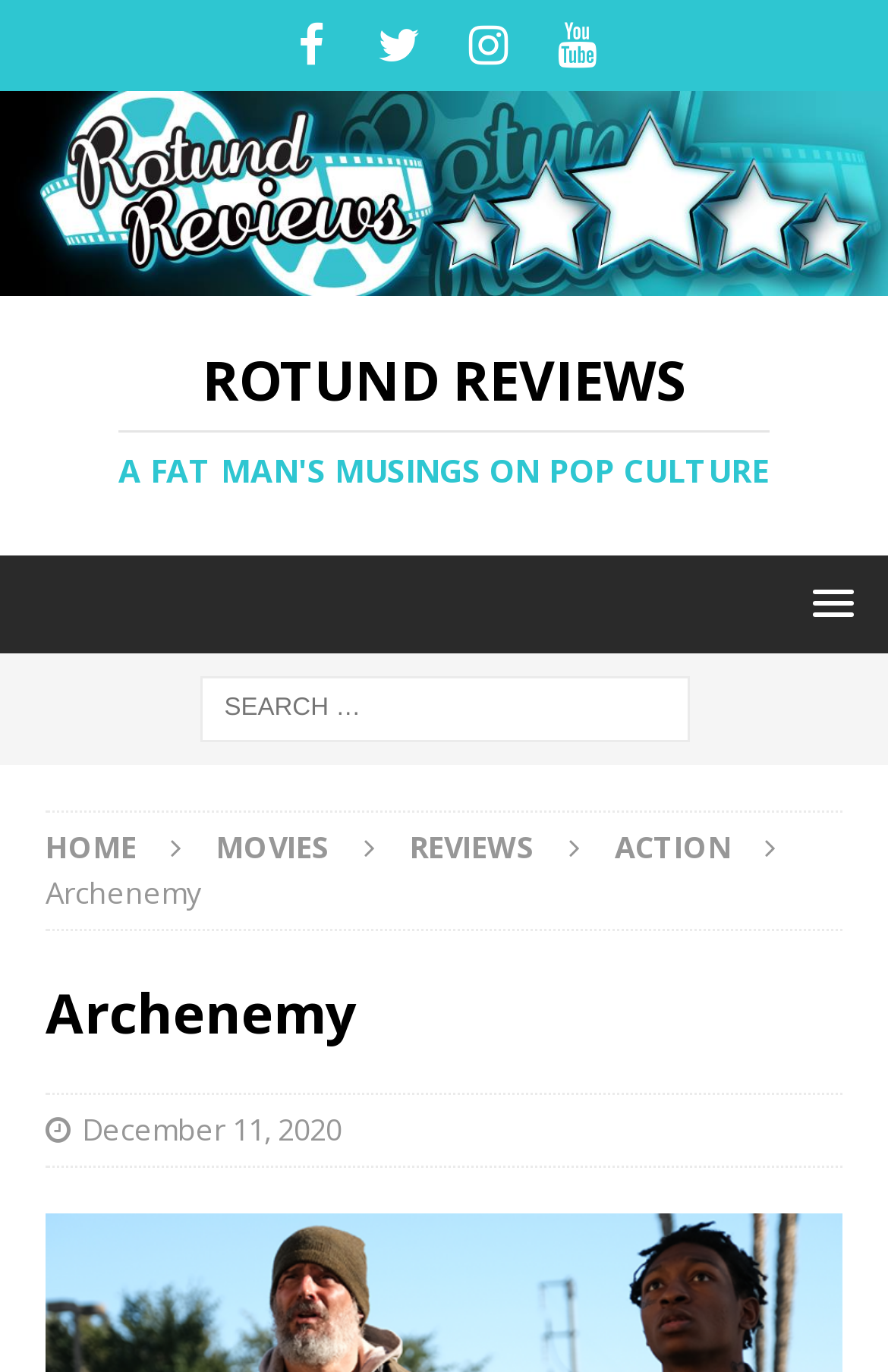Please provide a comprehensive response to the question based on the details in the image: What is the title of the current article?

I looked at the content section of the webpage and found the title 'Archenemy' as the heading of the current article.